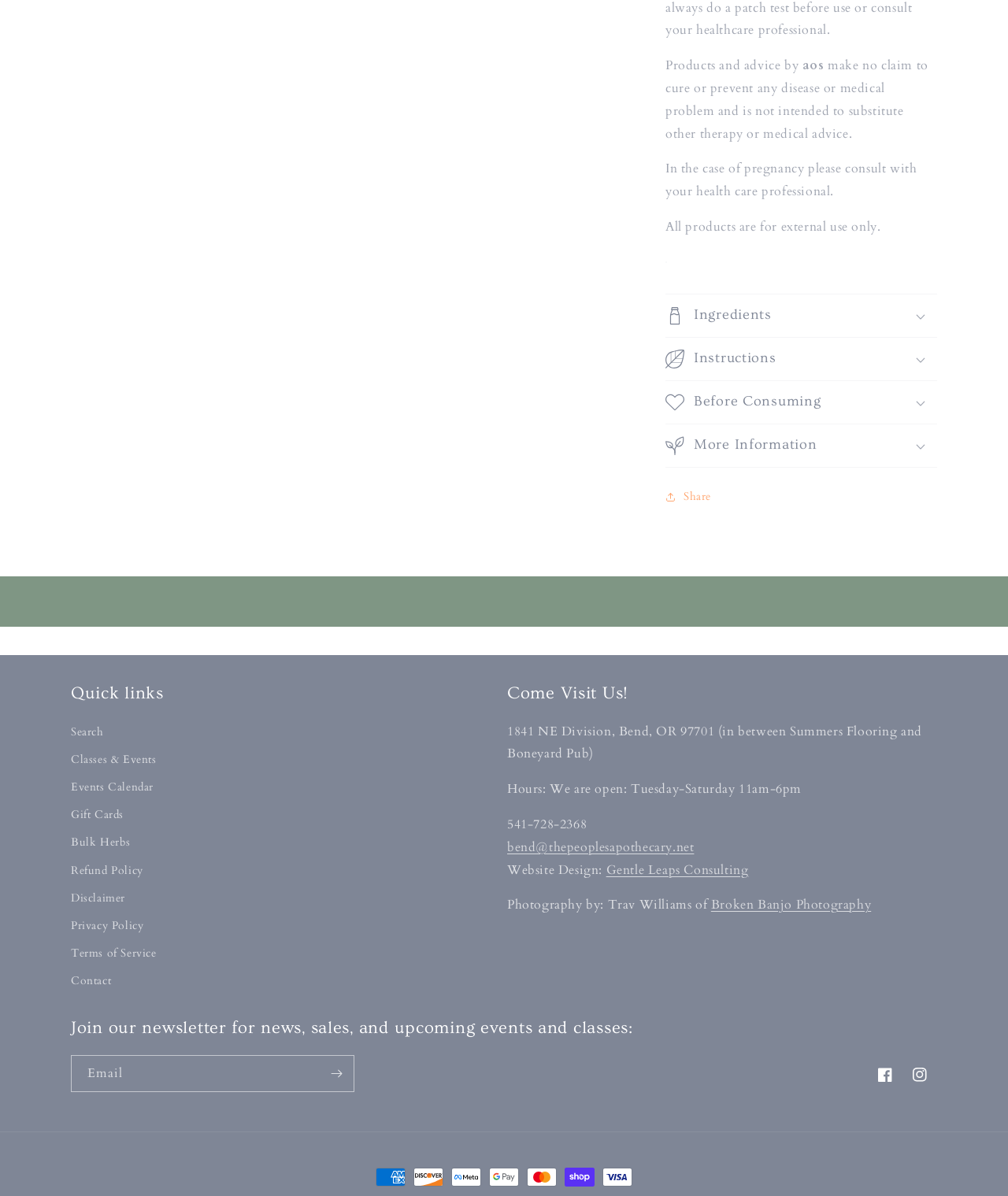Identify the bounding box coordinates of the specific part of the webpage to click to complete this instruction: "Click the 'Ingredients' button".

[0.66, 0.246, 0.93, 0.282]